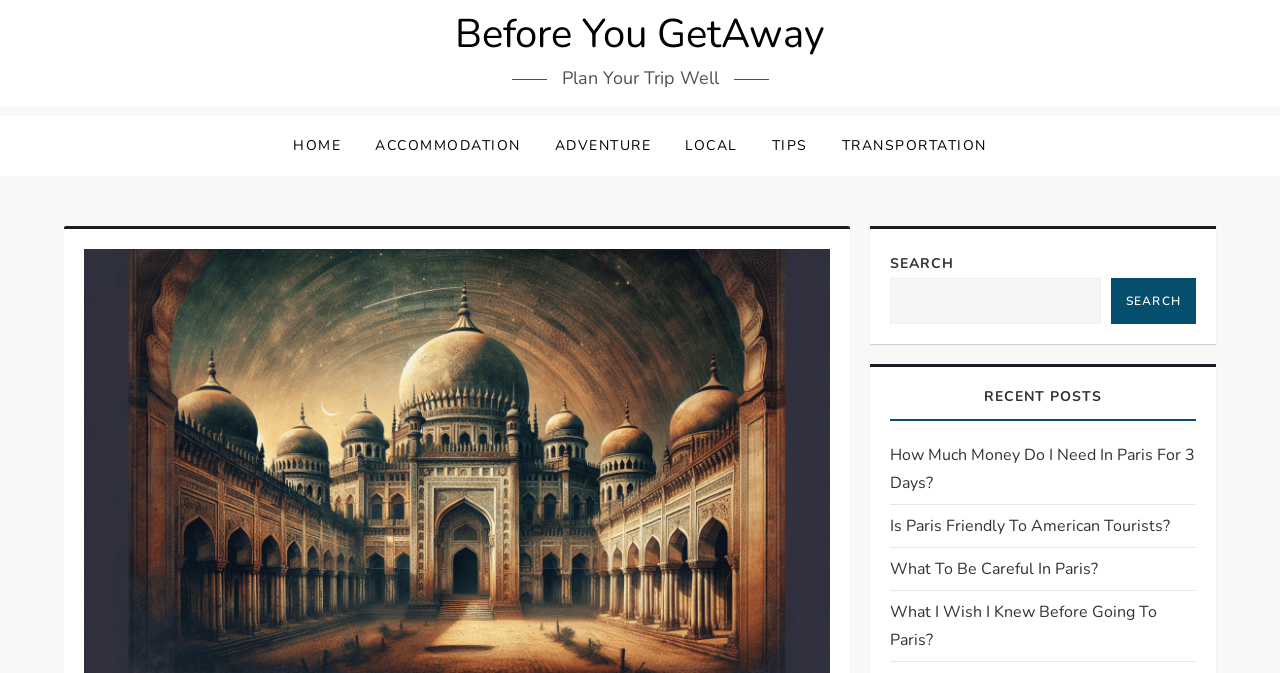Produce an elaborate caption capturing the essence of the webpage.

The webpage is about exploring Bangladesh, with a focus on its historical wonders, natural beauty, vibrant culture, delicious cuisine, and warm hospitality. At the top, there is a prominent link "Before You GetAway" with a title "Unveiling the Beauty and Attractions of Bangladesh". Below this, there is a static text "Plan Your Trip Well".

On the top-left side, there are six navigation links: "HOME", "ACCOMMODATION", "ADVENTURE", "LOCAL", "TIPS", and "TRANSPORTATION", arranged horizontally. 

To the right of these navigation links, there is a search bar with a label "SEARCH" and a search button. 

Below the navigation links and search bar, there is a section titled "RECENT POSTS". This section contains four links to recent articles, including "How Much Money Do I Need In Paris For 3 Days?", "Is Paris Friendly To American Tourists?", "What To Be Careful In Paris?", and "What I Wish I Knew Before Going To Paris?". These links are stacked vertically, with the most recent post at the top.